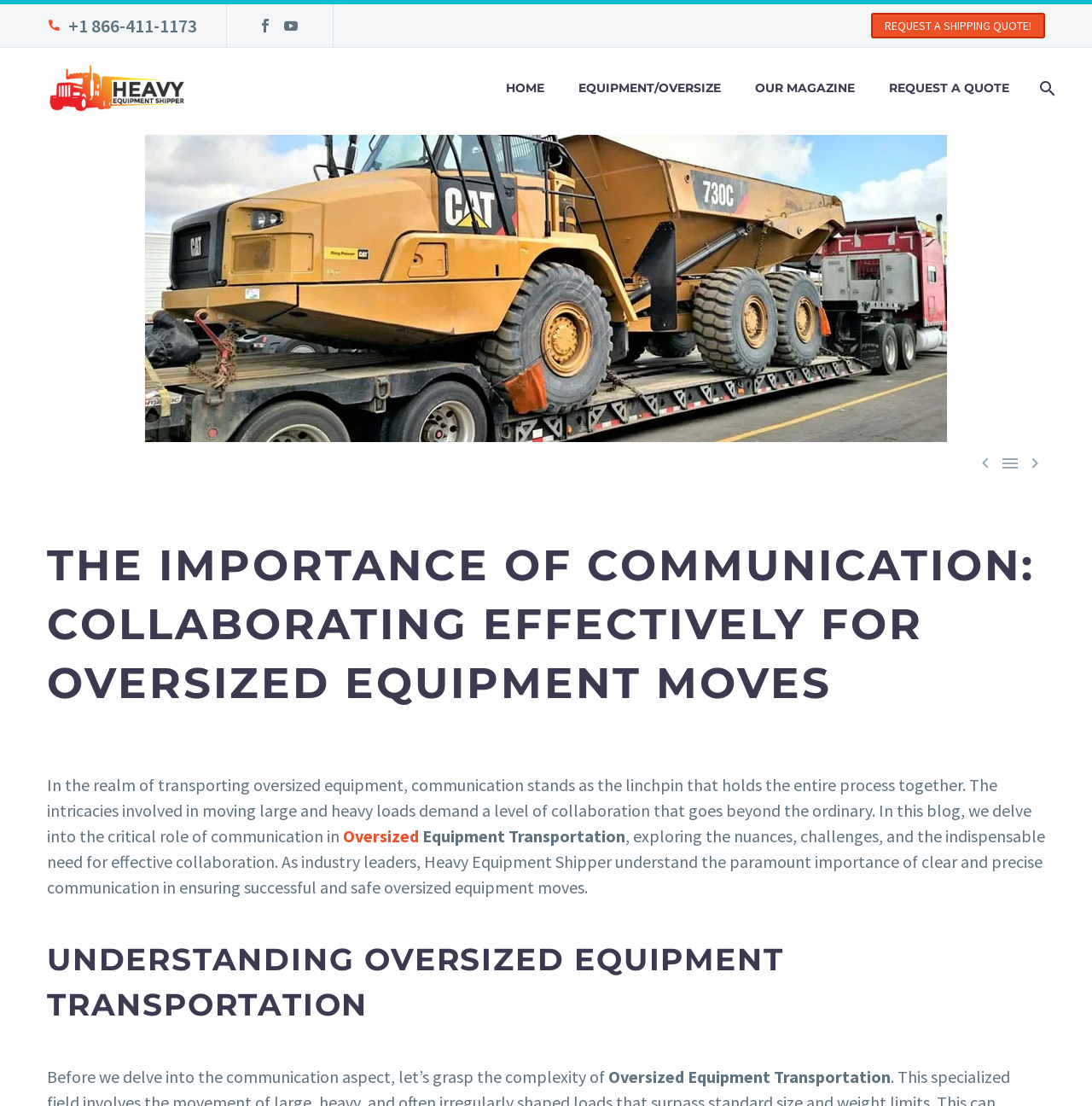What is the topic of the blog post?
Provide a one-word or short-phrase answer based on the image.

Oversized Equipment Moves